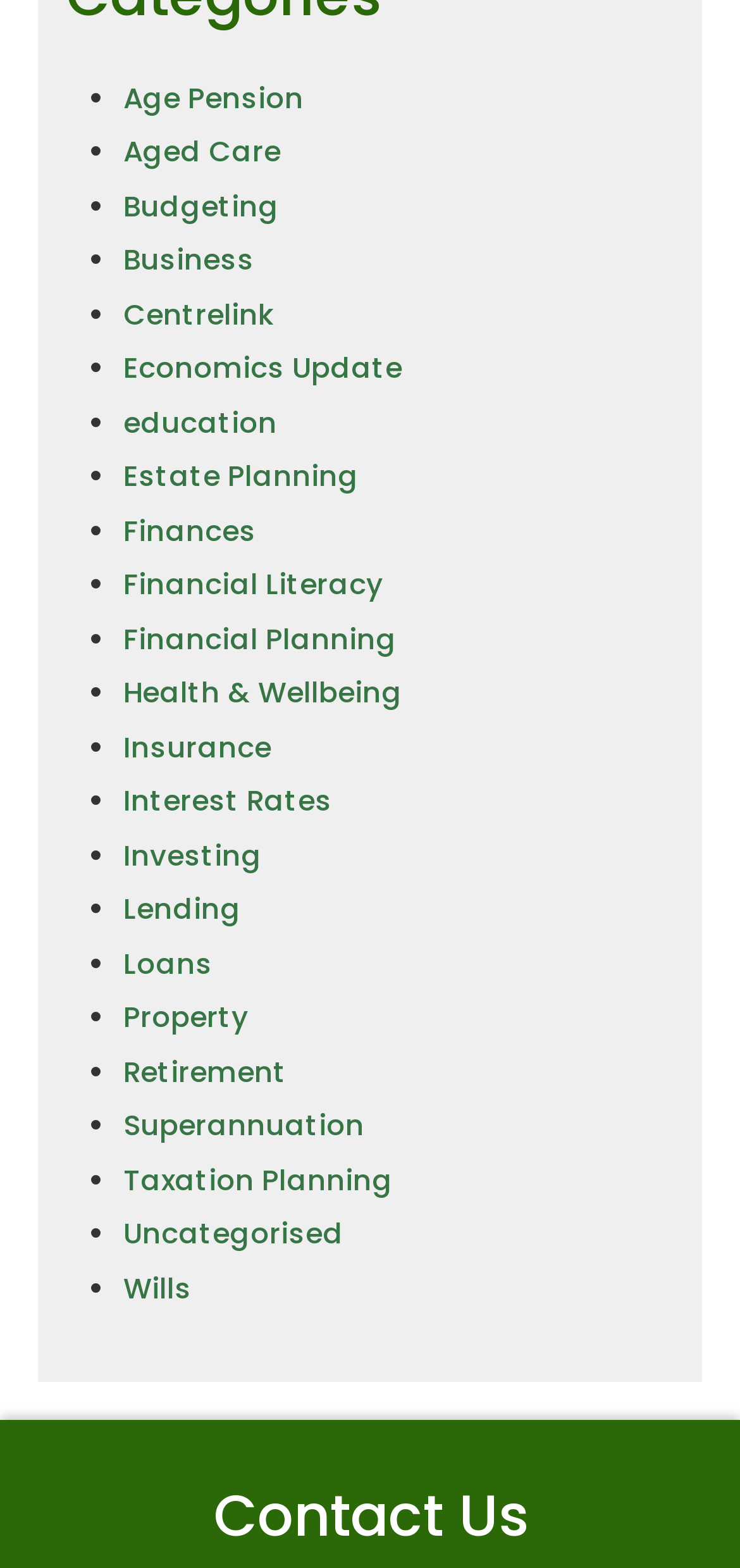Provide the bounding box coordinates for the area that should be clicked to complete the instruction: "Click the 'Home' link".

None